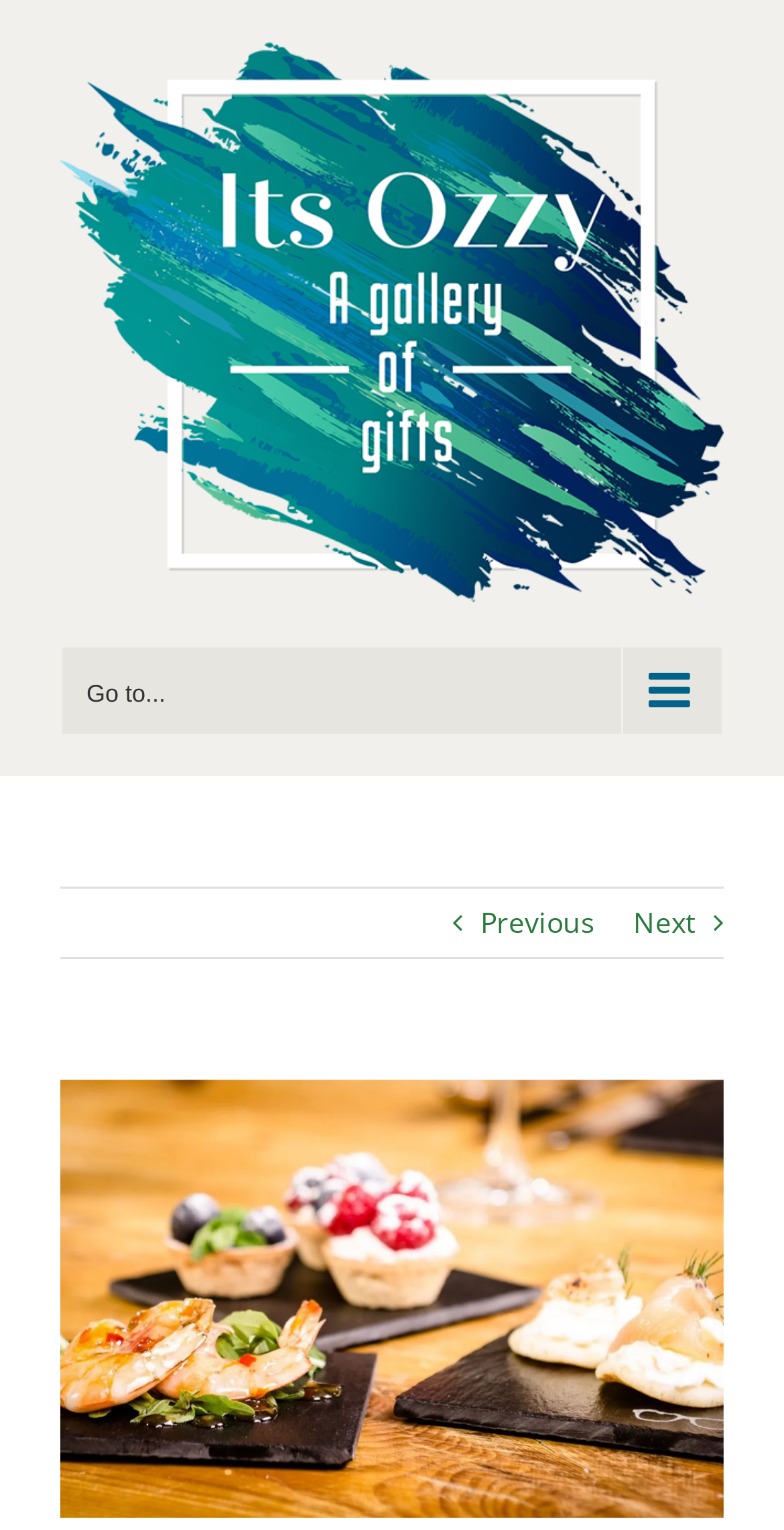What is the image about?
We need a detailed and exhaustive answer to the question. Please elaborate.

The image on the webpage is about sweets, and it is accompanied by a link to view a larger image. The image is likely related to the content of the webpage.